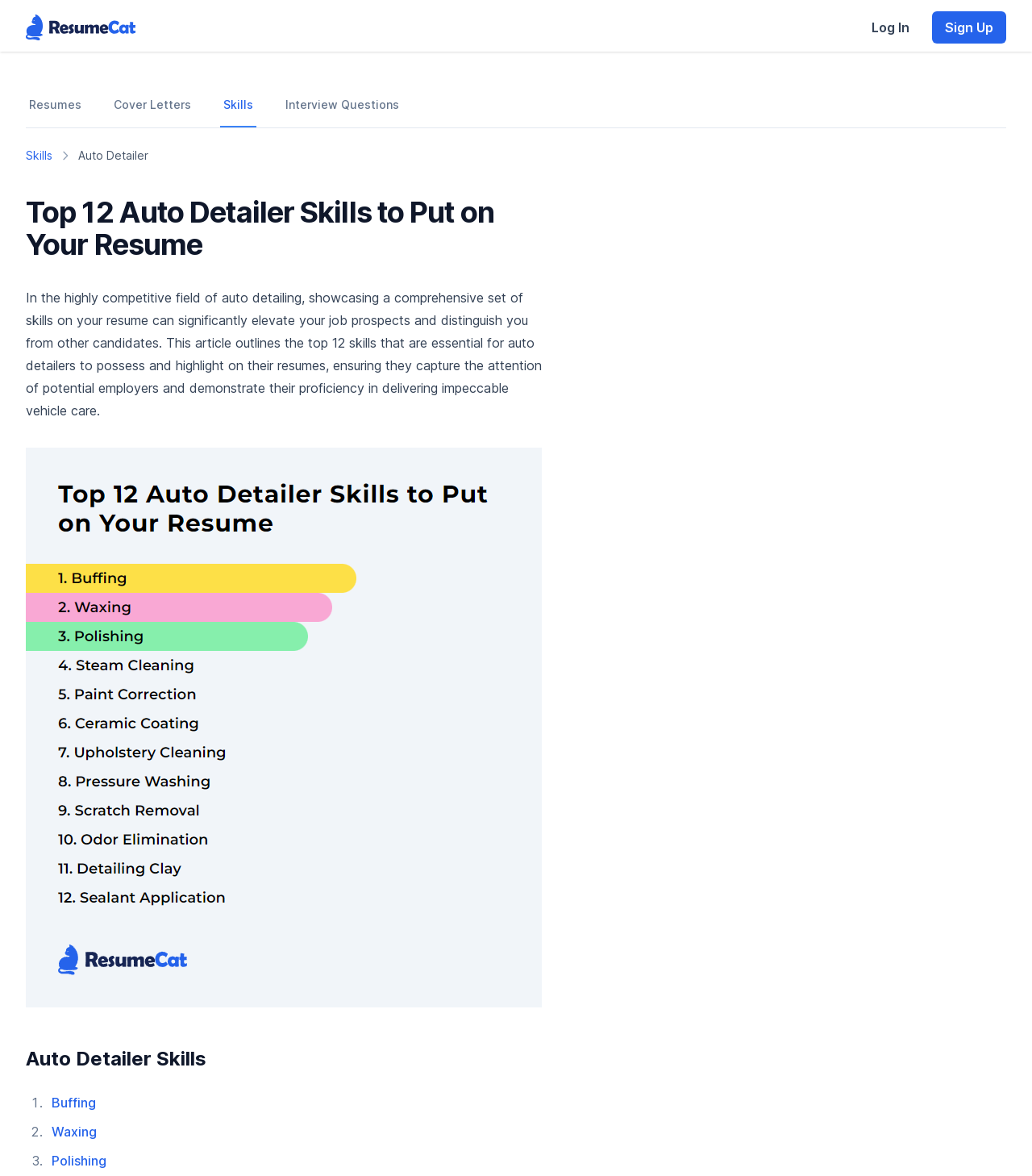Return the bounding box coordinates of the UI element that corresponds to this description: "Horror movies". The coordinates must be given as four float numbers in the range of 0 and 1, [left, top, right, bottom].

None